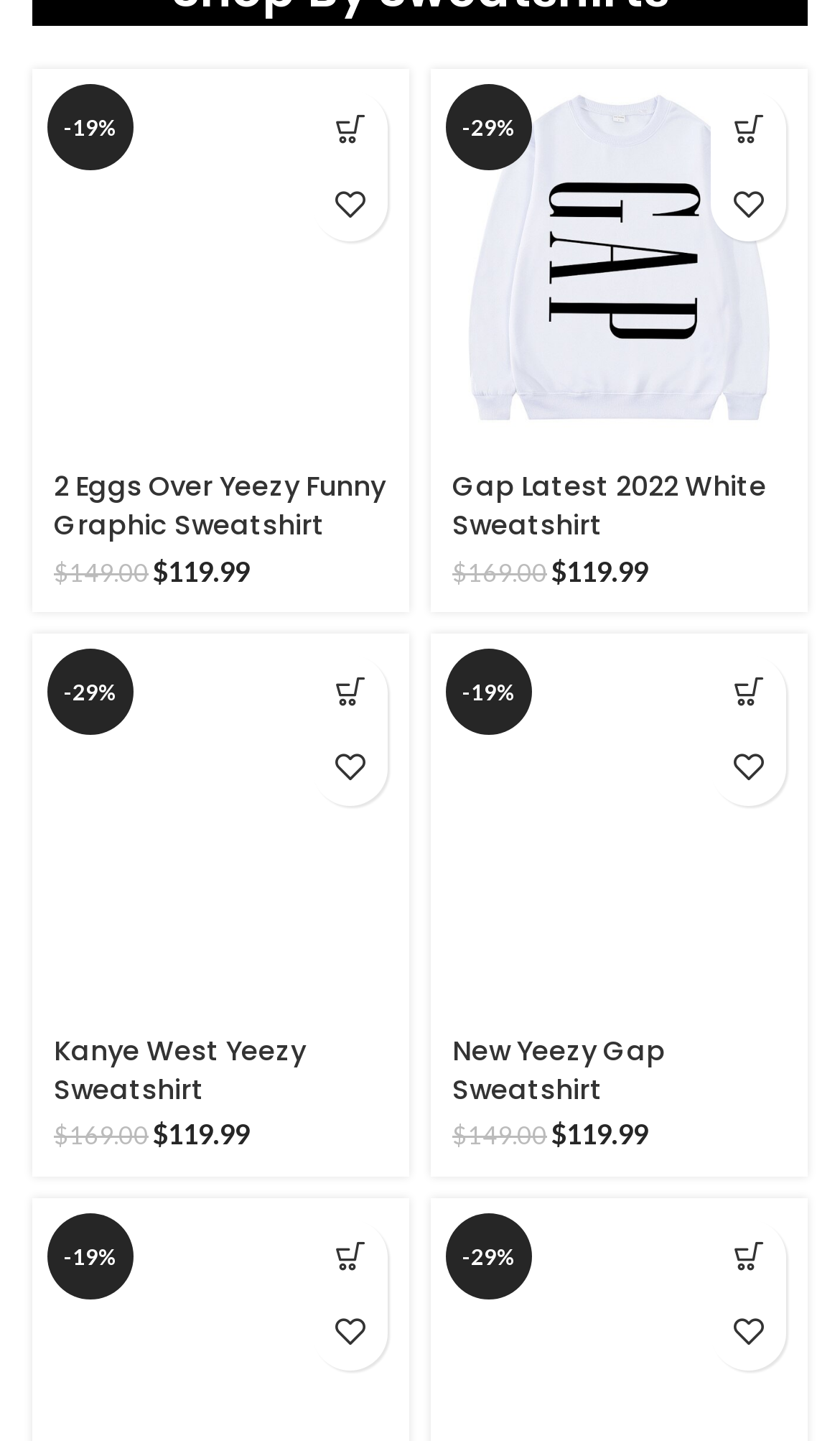Respond with a single word or phrase to the following question:
What is the price of the '2 Eggs Over Yeezy Funny Graphic Sweatshirt'?

$119.99